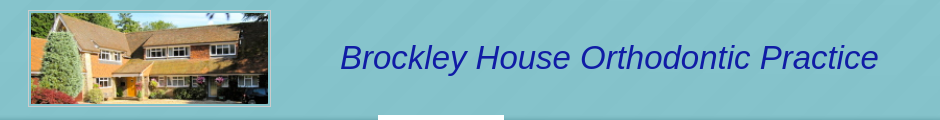Give a detailed account of the elements present in the image.

The image showcases the Brockley House Orthodontic Practice, highlighting its charming exterior. Nestled in a tranquil setting, the practice features a warm, inviting design with a well-kept garden and parking area, suggesting a friendly and accessible environment for patients. Above the image, the name "Brockley House Orthodontic Practice" is prominently displayed in a vibrant blue font, reflecting the professionalism and quality of care provided here. This establishment is dedicated to offering high-quality orthodontic treatment in a relaxed atmosphere, emphasizing patient comfort.